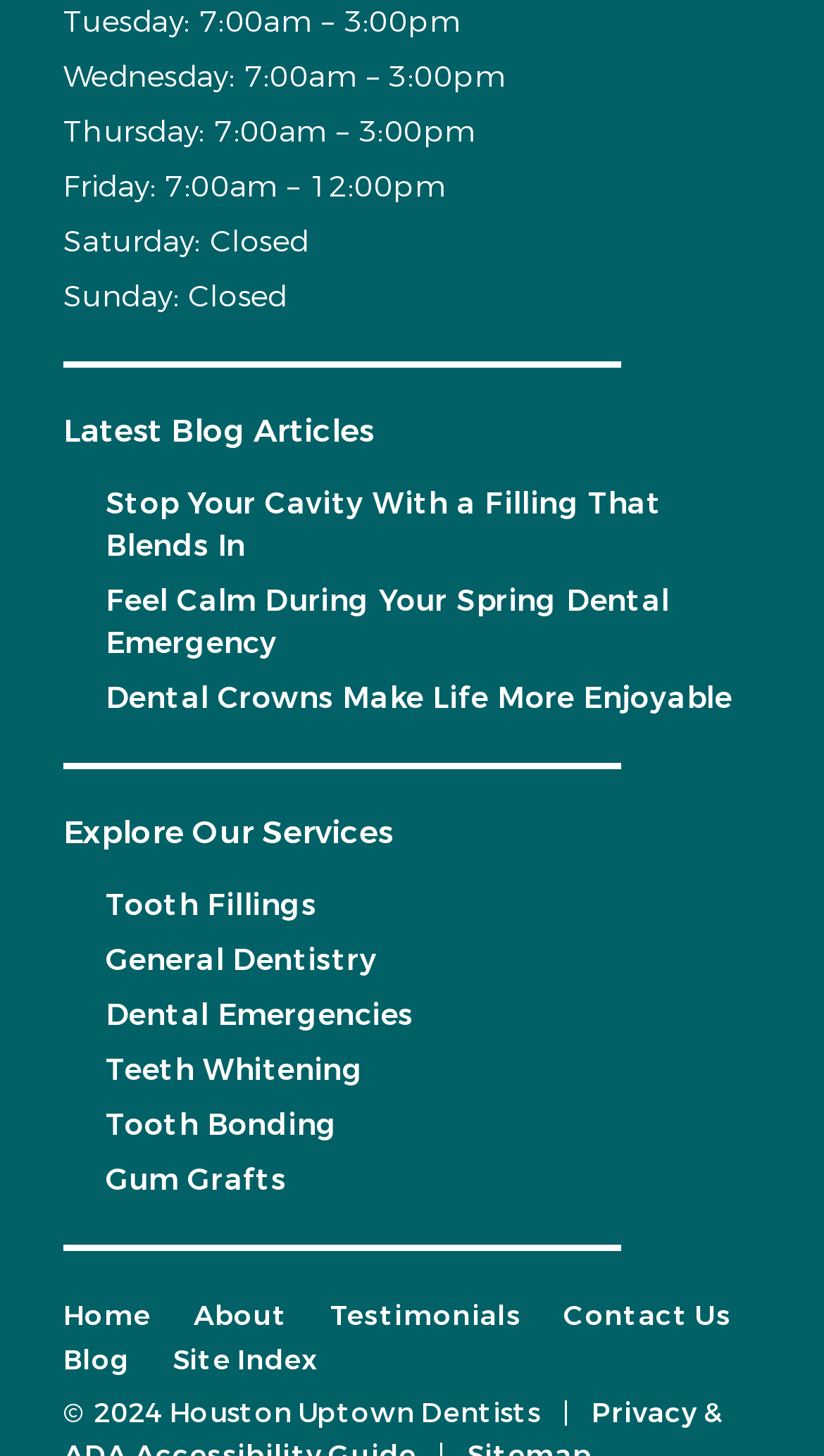Please identify the bounding box coordinates of the area that needs to be clicked to fulfill the following instruction: "Read about tooth fillings."

[0.128, 0.608, 0.385, 0.636]